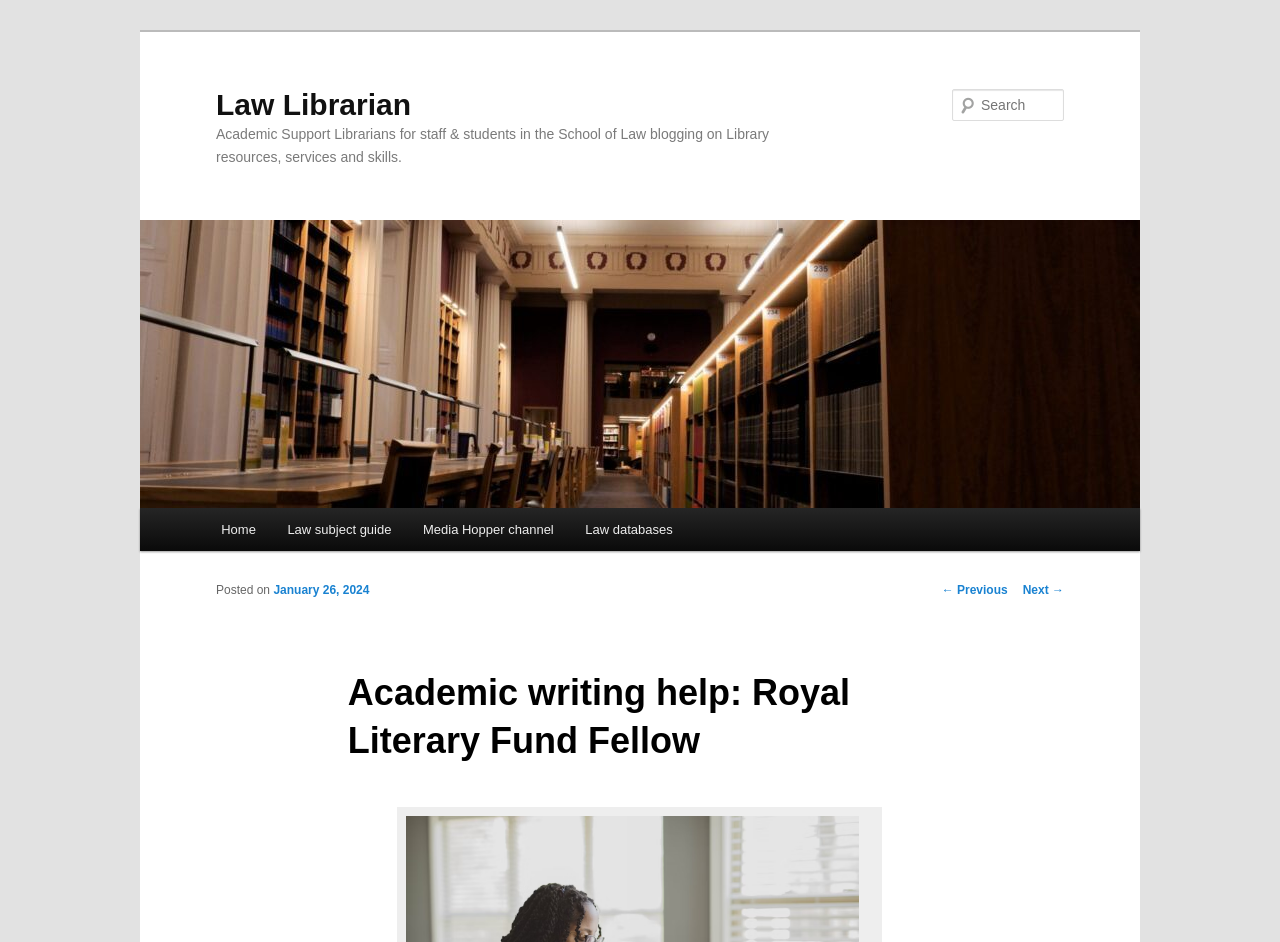What is the topic of the blog post? Observe the screenshot and provide a one-word or short phrase answer.

Academic writing help